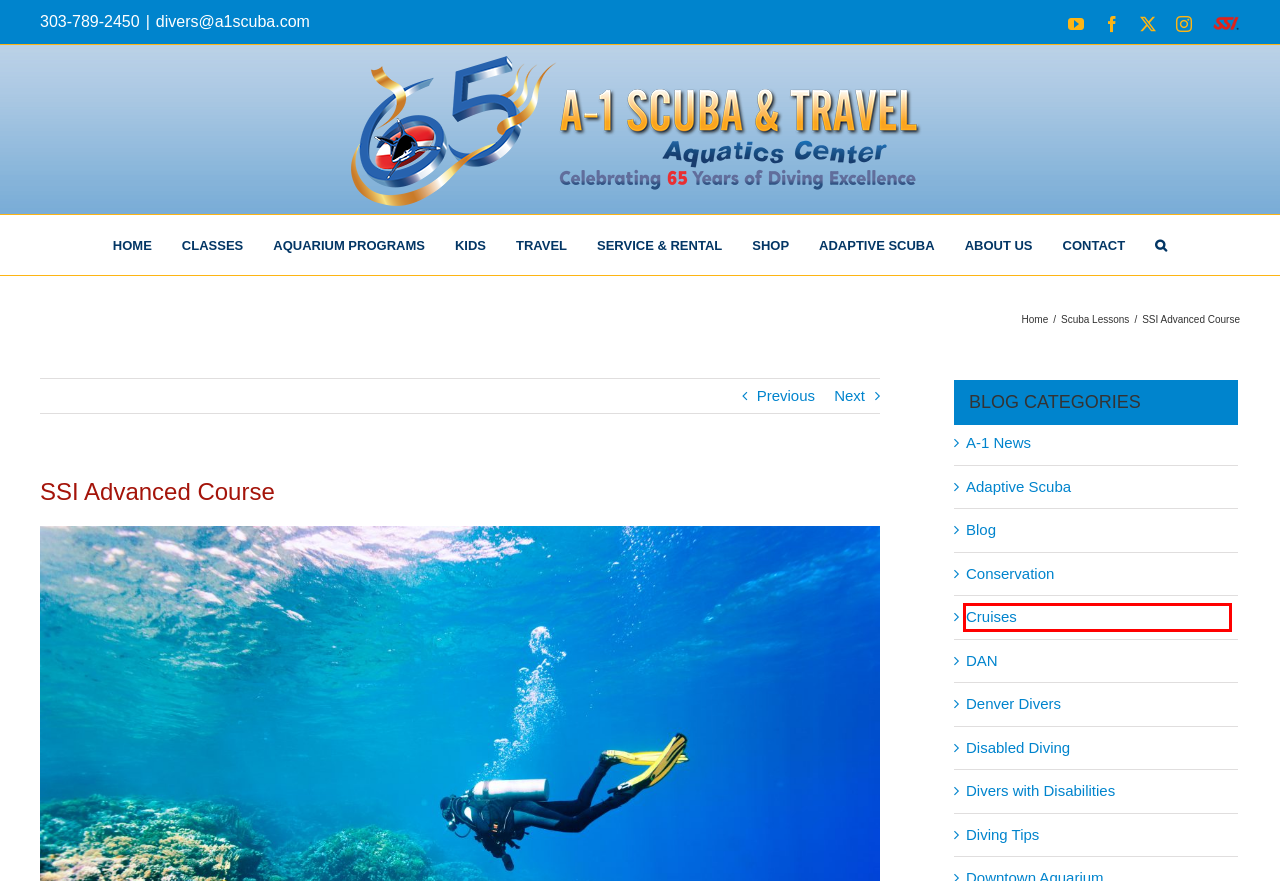You are provided with a screenshot of a webpage containing a red rectangle bounding box. Identify the webpage description that best matches the new webpage after the element in the bounding box is clicked. Here are the potential descriptions:
A. Conservation A-1 Scuba - A-1 Scuba & Travel Aquatics Center
B. Contact A-1 Scuba in Littleton CO | A-1 Scuba & Travel Aquatics Center
C. Dive Trip Checklist: How to Prepare for a Scuba Diving Trip - A-1 Scuba & Travel Aquatics Center
D. Blog A-1 Scuba - A-1 Scuba & Travel Aquatics Center
E. About Us | 303-789-2450 | A-1 Scuba and Travel Aquatics Center
F. Divers with Disabilities A-1 Scuba - A-1 Scuba & Travel Aquatics Center
G. Cruises A-1 Scuba - A-1 Scuba & Travel Aquatics Center
H. A-1 Scuba & Travel Aquatics Center - Dive Shop & School in Littleton, CO

G